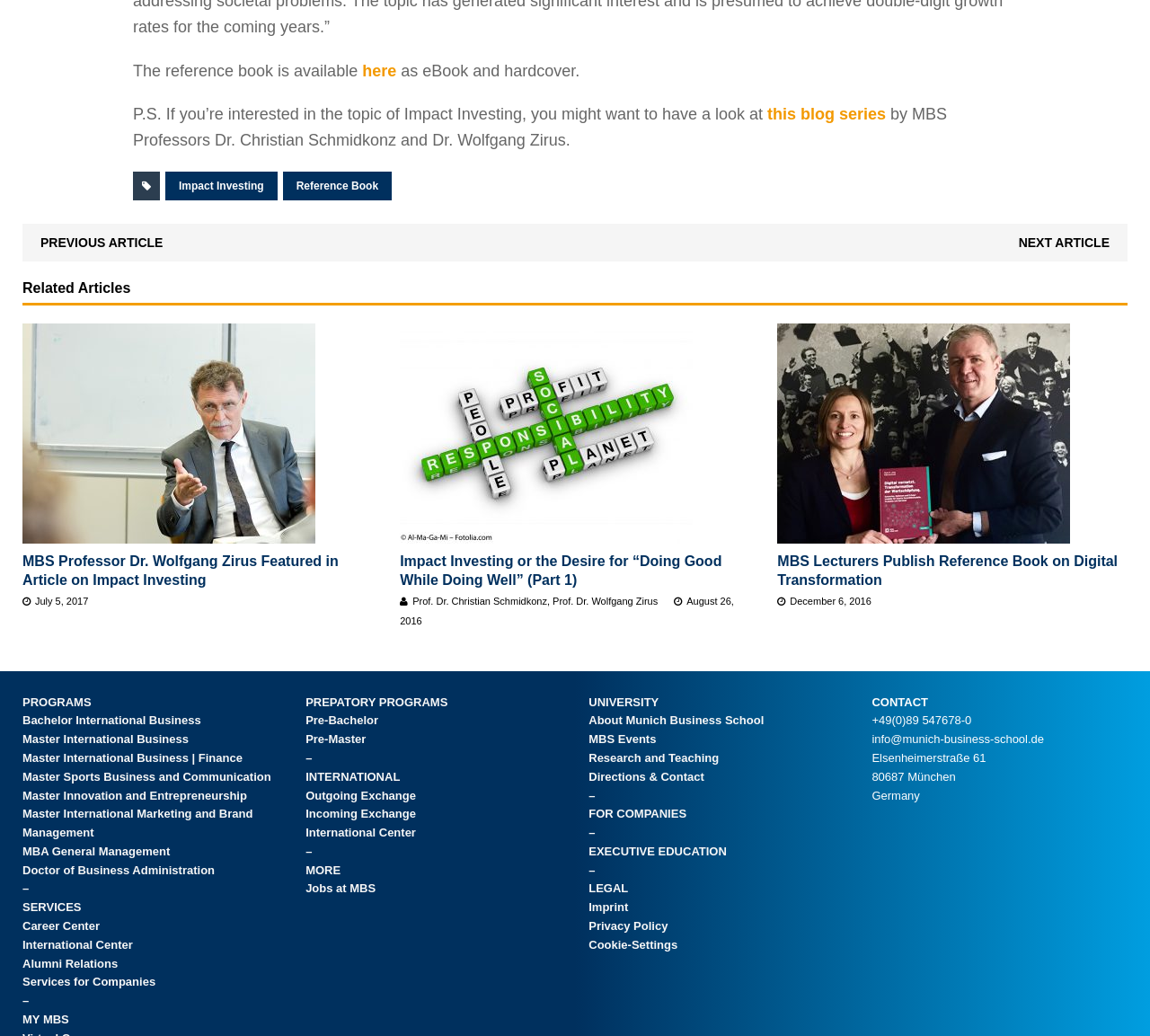Please provide a detailed answer to the question below based on the screenshot: 
What is the topic of the blog series mentioned in the text?

I read the text and found the sentence 'P.S. If you’re interested in the topic of Impact Investing, you might want to have a look at this blog series...' which indicates that the topic of the blog series is Impact Investing.